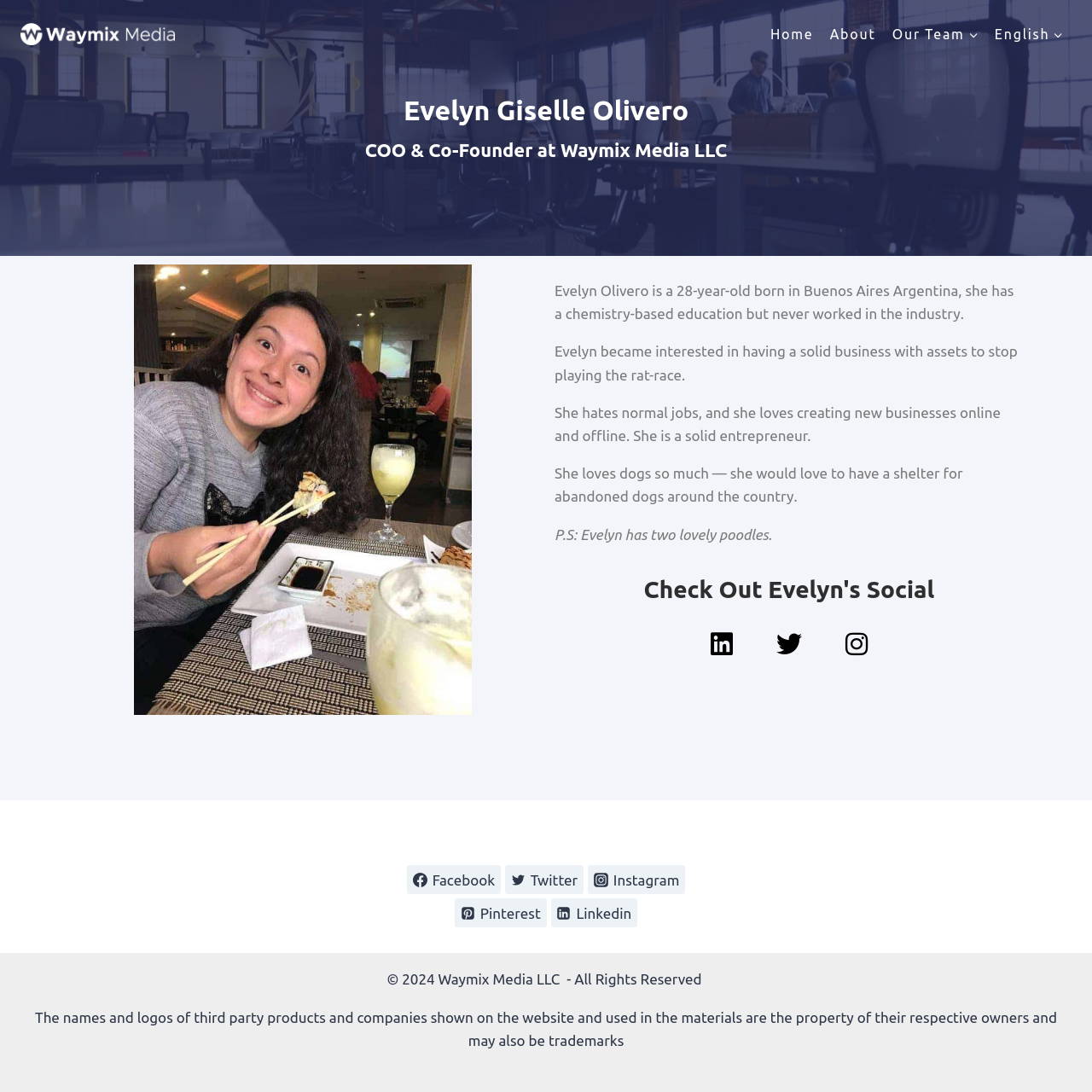Provide a brief response to the question below using one word or phrase:
What is Evelyn's occupation?

COO & Co-Founder